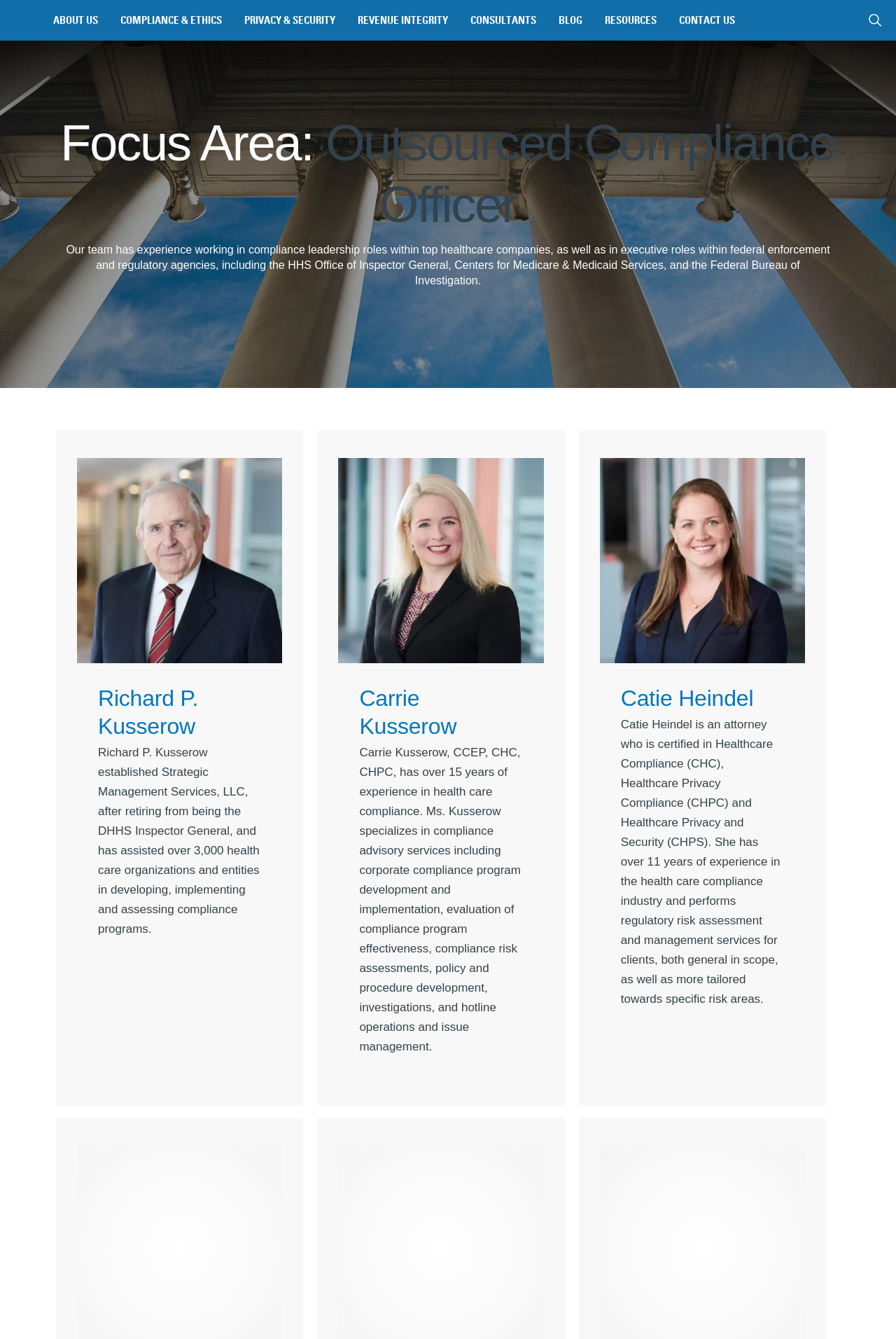What is the profession of Catie Heindel?
Answer the question with as much detail as possible.

I found the profession of Catie Heindel by reading the StaticText element associated with her article, which describes her as an attorney certified in Healthcare Compliance, Healthcare Privacy Compliance, and Healthcare Privacy and Security.